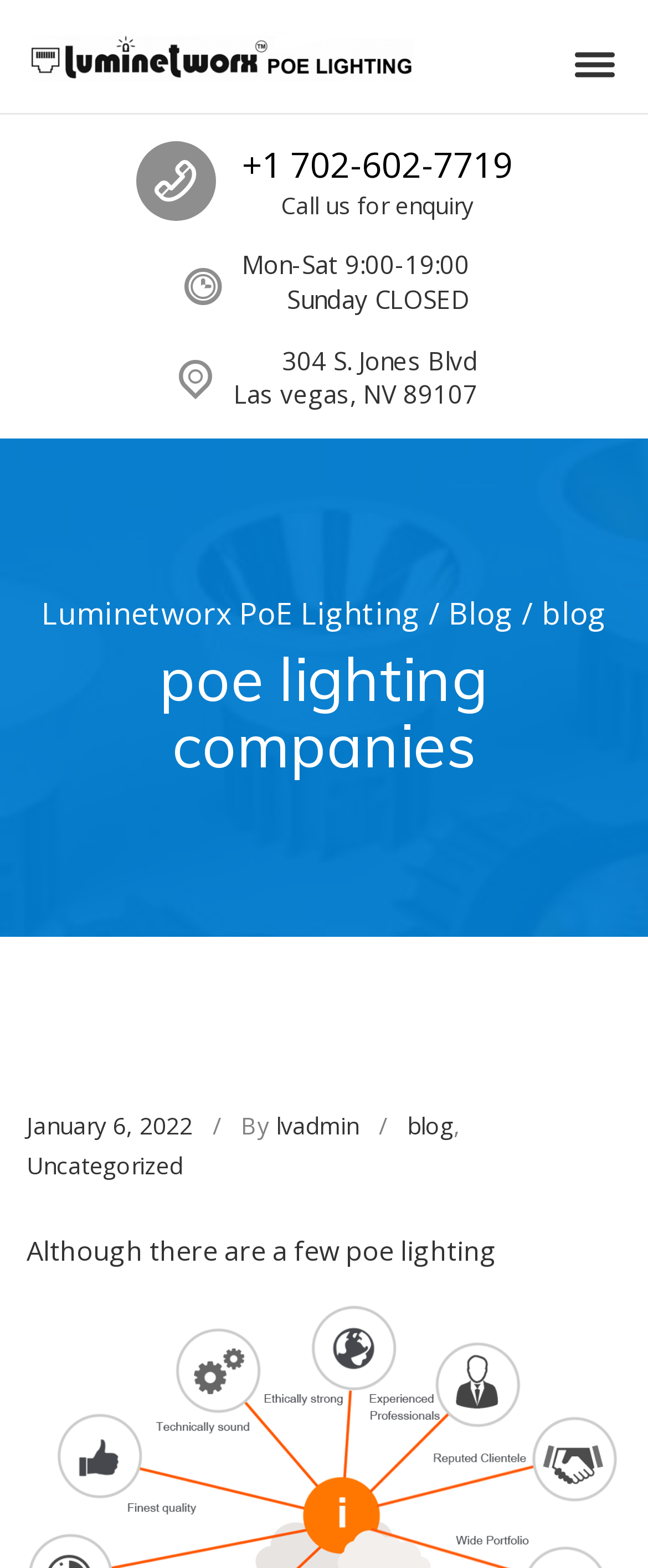What is the navigation menu button?
Provide a detailed answer to the question using information from the image.

I found the navigation menu button by looking at the top-right corner of the webpage, where there is a button with the text 'Toggle navigation menu'. This suggests that this button is used to toggle the navigation menu.